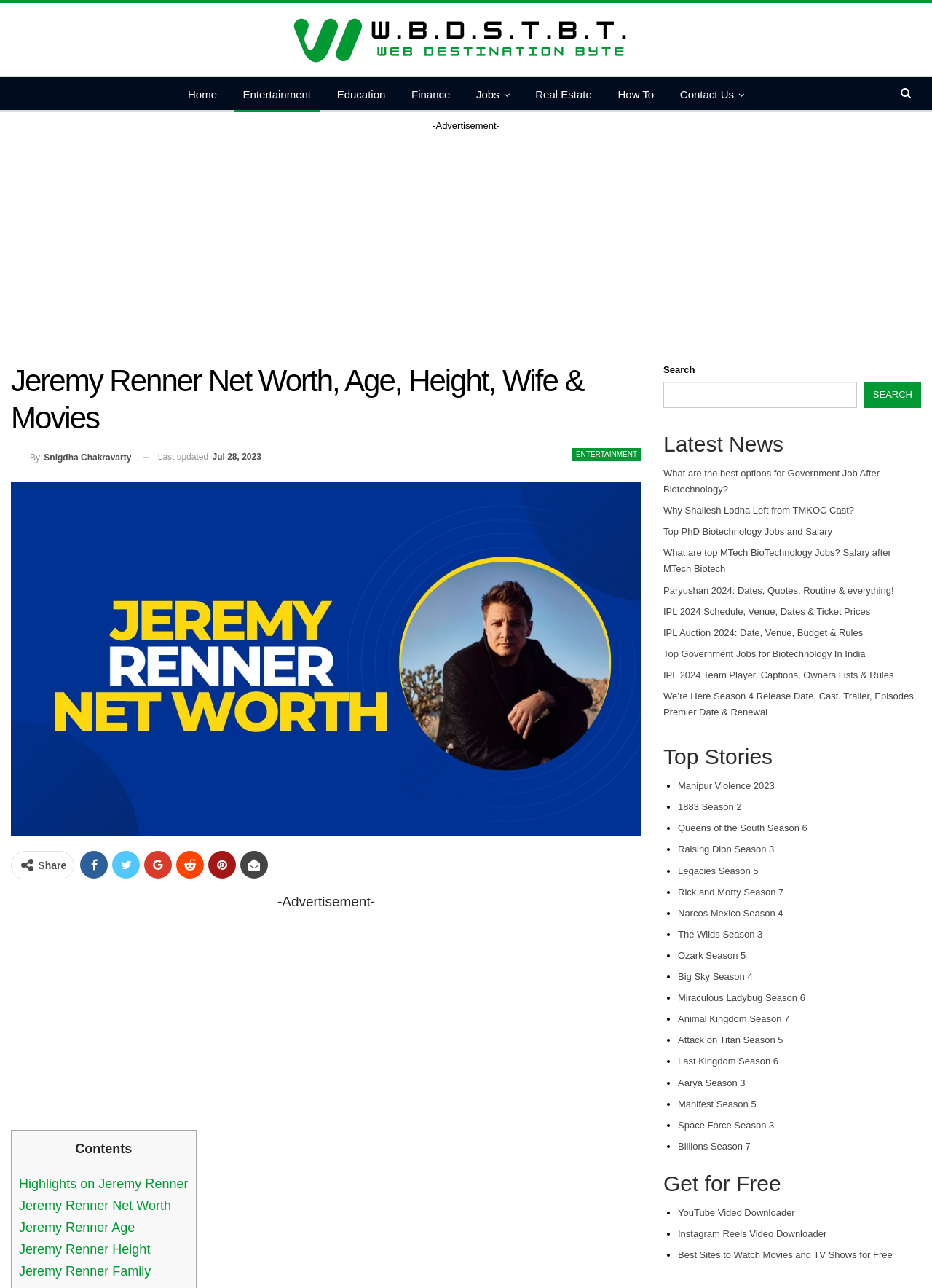Locate the bounding box of the UI element based on this description: "Entertainment". Provide four float numbers between 0 and 1 as [left, top, right, bottom].

[0.613, 0.348, 0.688, 0.358]